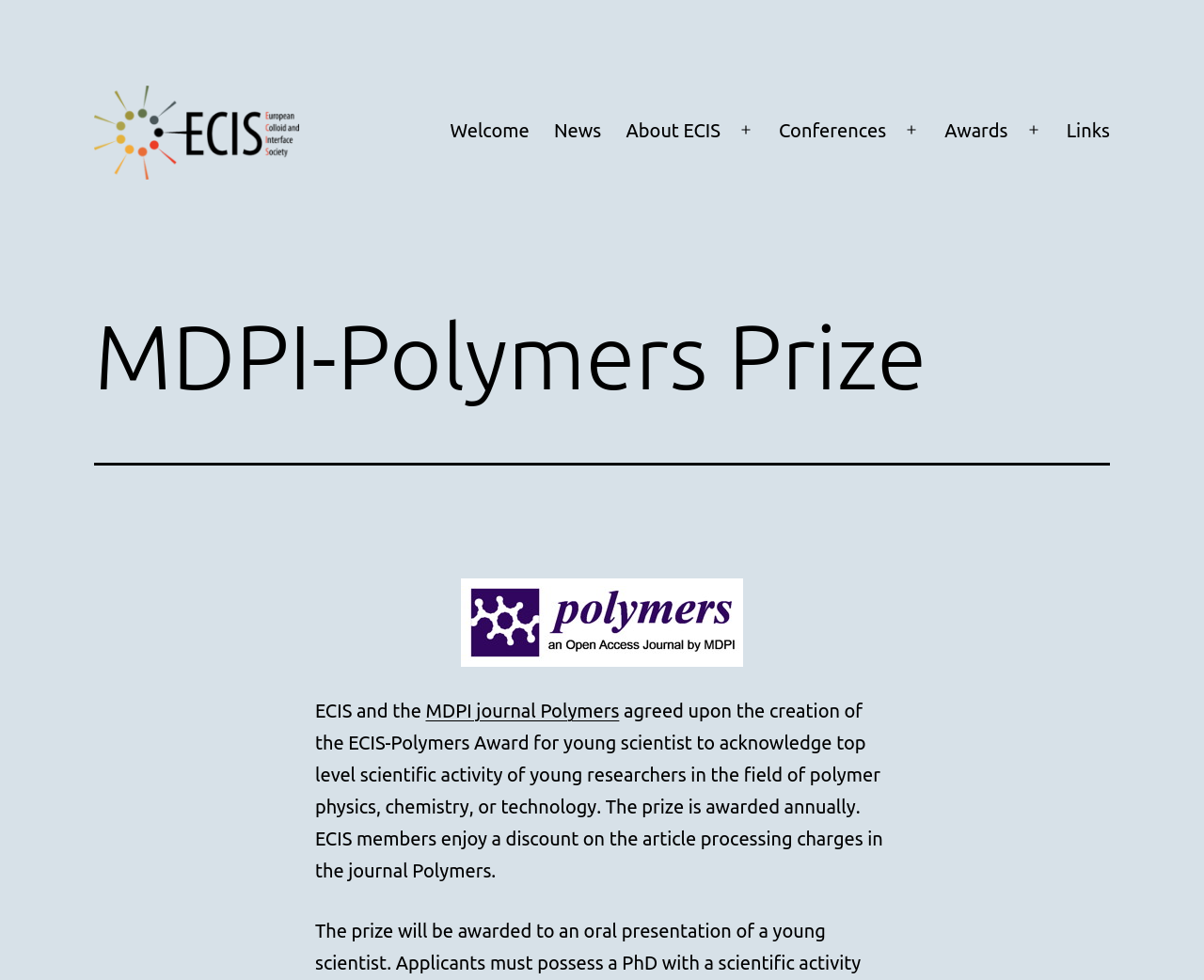Please determine the bounding box coordinates of the element's region to click in order to carry out the following instruction: "Learn more about the MDPI journal Polymers". The coordinates should be four float numbers between 0 and 1, i.e., [left, top, right, bottom].

[0.354, 0.714, 0.514, 0.736]